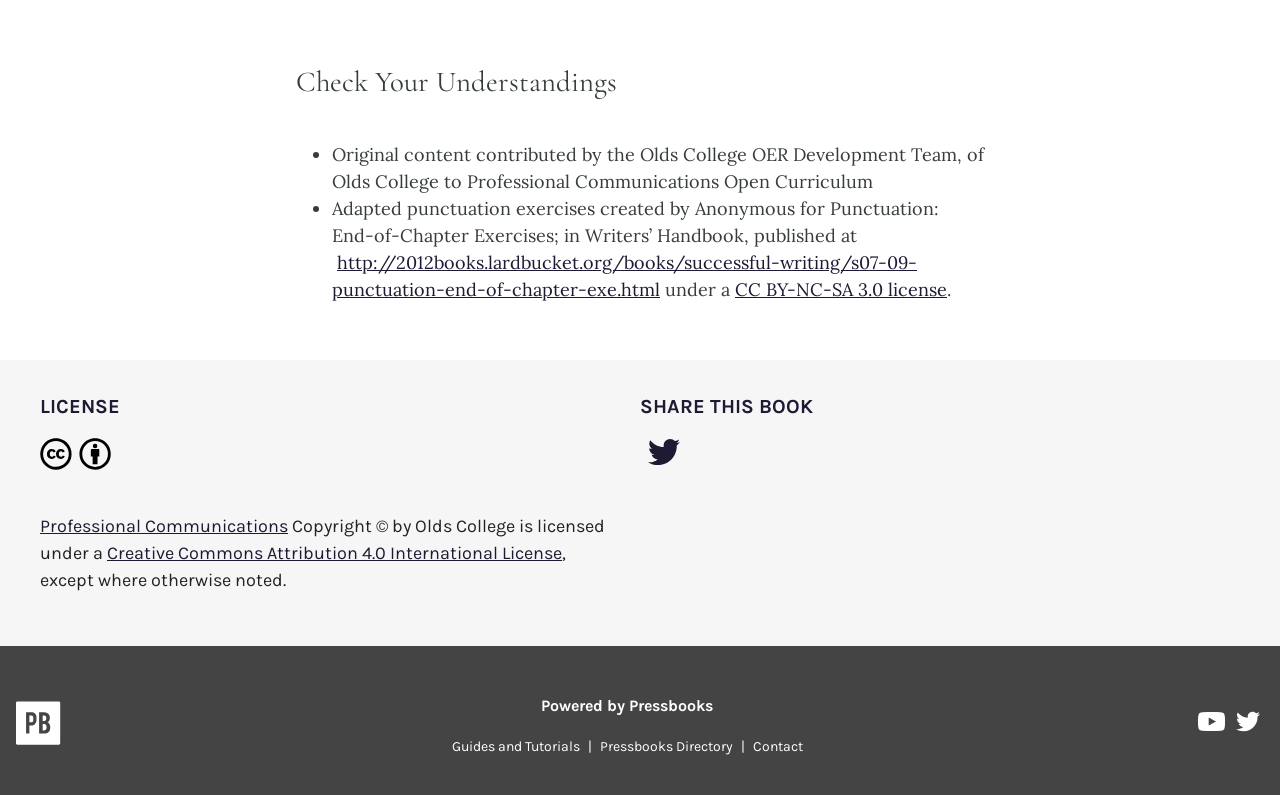Find the UI element described as: "Share on Twitter" and predict its bounding box coordinates. Ensure the coordinates are four float numbers between 0 and 1, [left, top, right, bottom].

[0.5, 0.551, 0.538, 0.6]